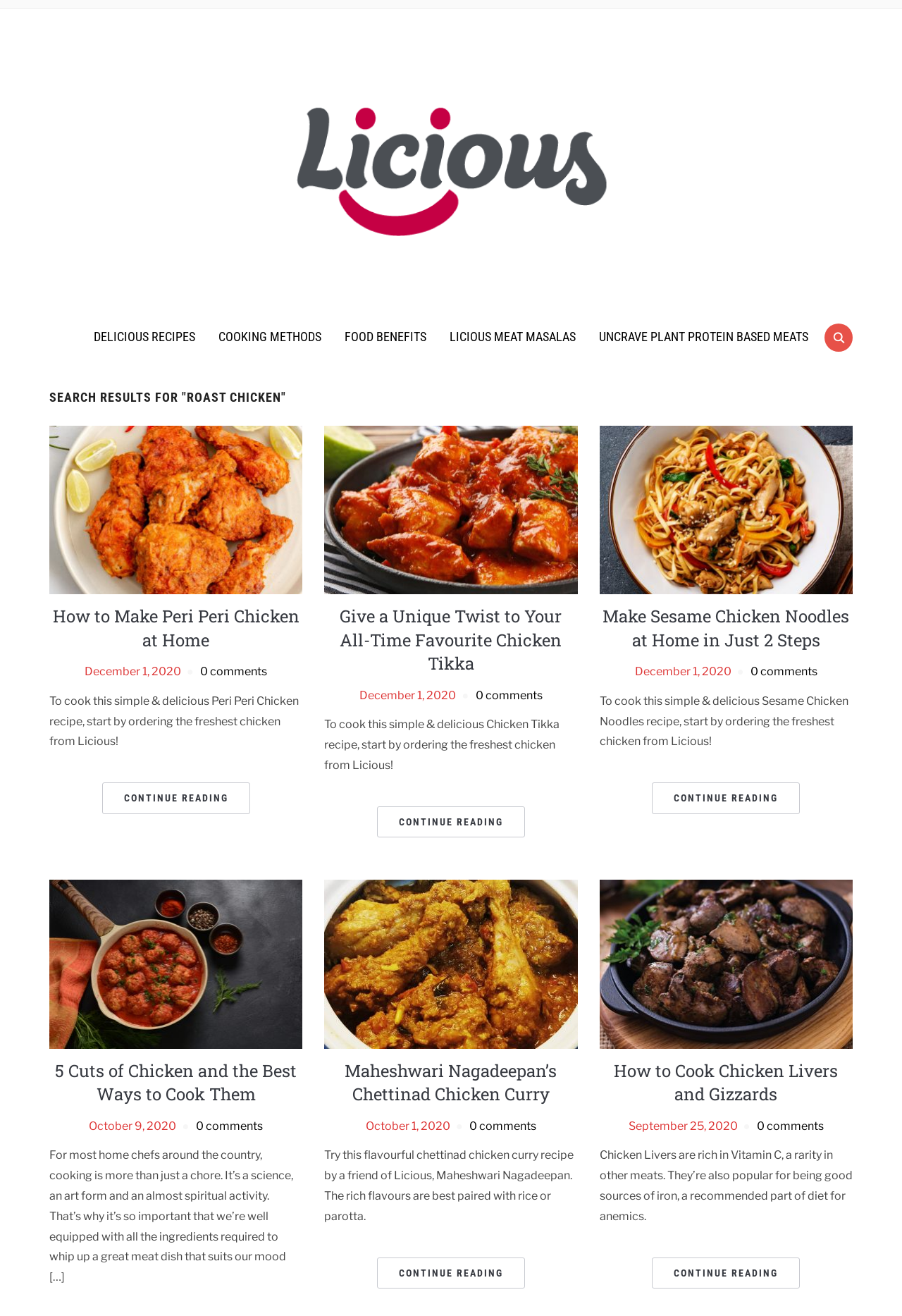What is the website's main category?
Could you answer the question in a detailed manner, providing as much information as possible?

Based on the webpage's content, which includes various recipes and articles about chicken, it can be inferred that the website's main category is food.